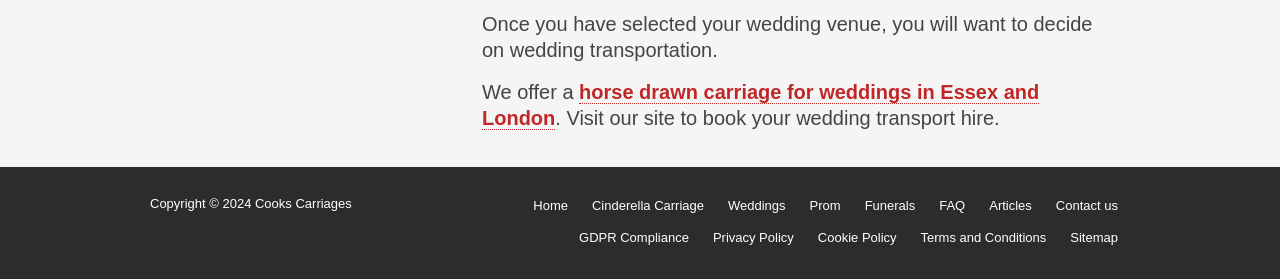Determine the bounding box coordinates of the region I should click to achieve the following instruction: "Contact us". Ensure the bounding box coordinates are four float numbers between 0 and 1, i.e., [left, top, right, bottom].

[0.825, 0.71, 0.873, 0.763]